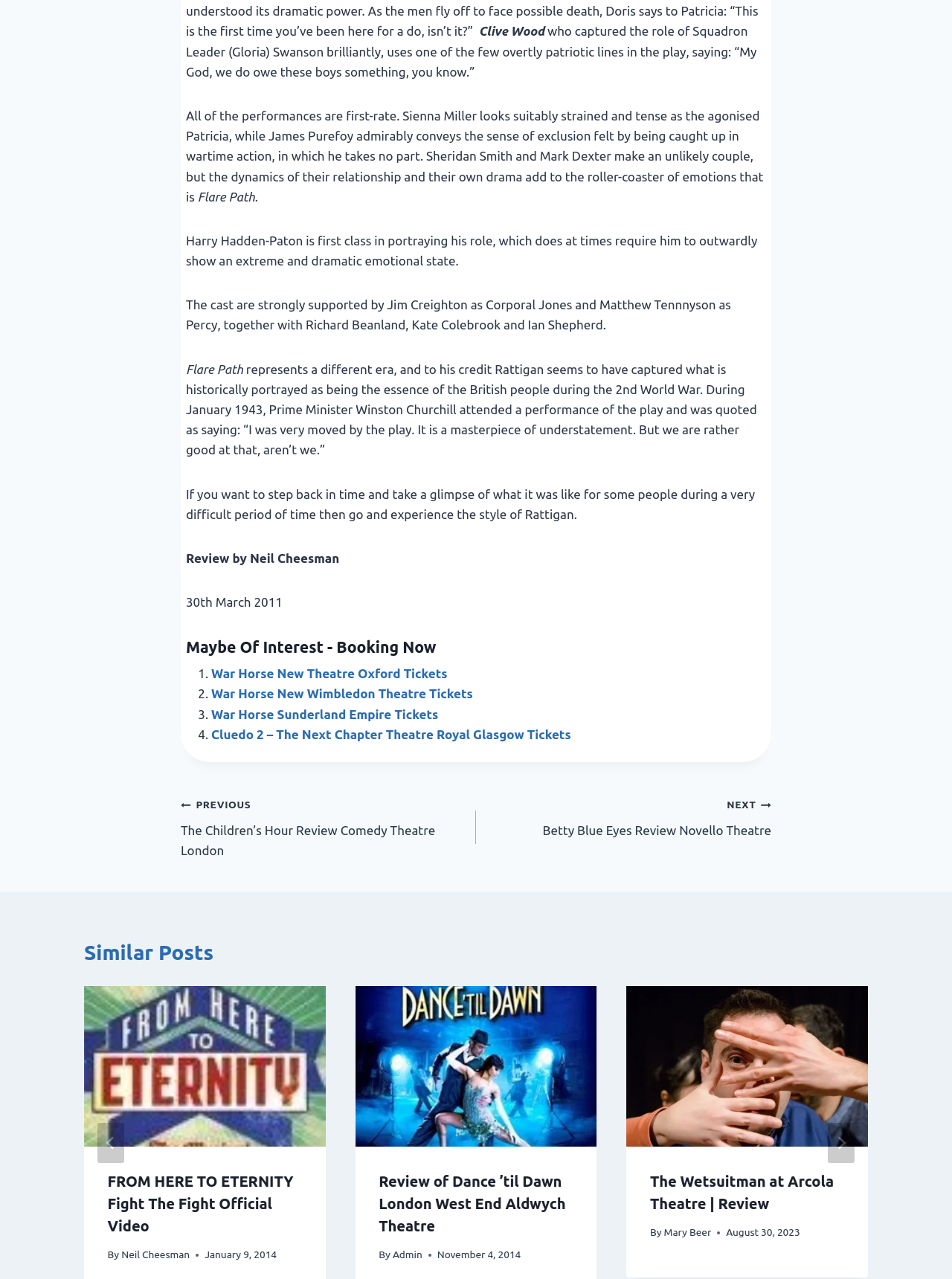Based on the element description "aria-label="Go to last slide"", predict the bounding box coordinates of the UI element.

[0.102, 0.878, 0.13, 0.909]